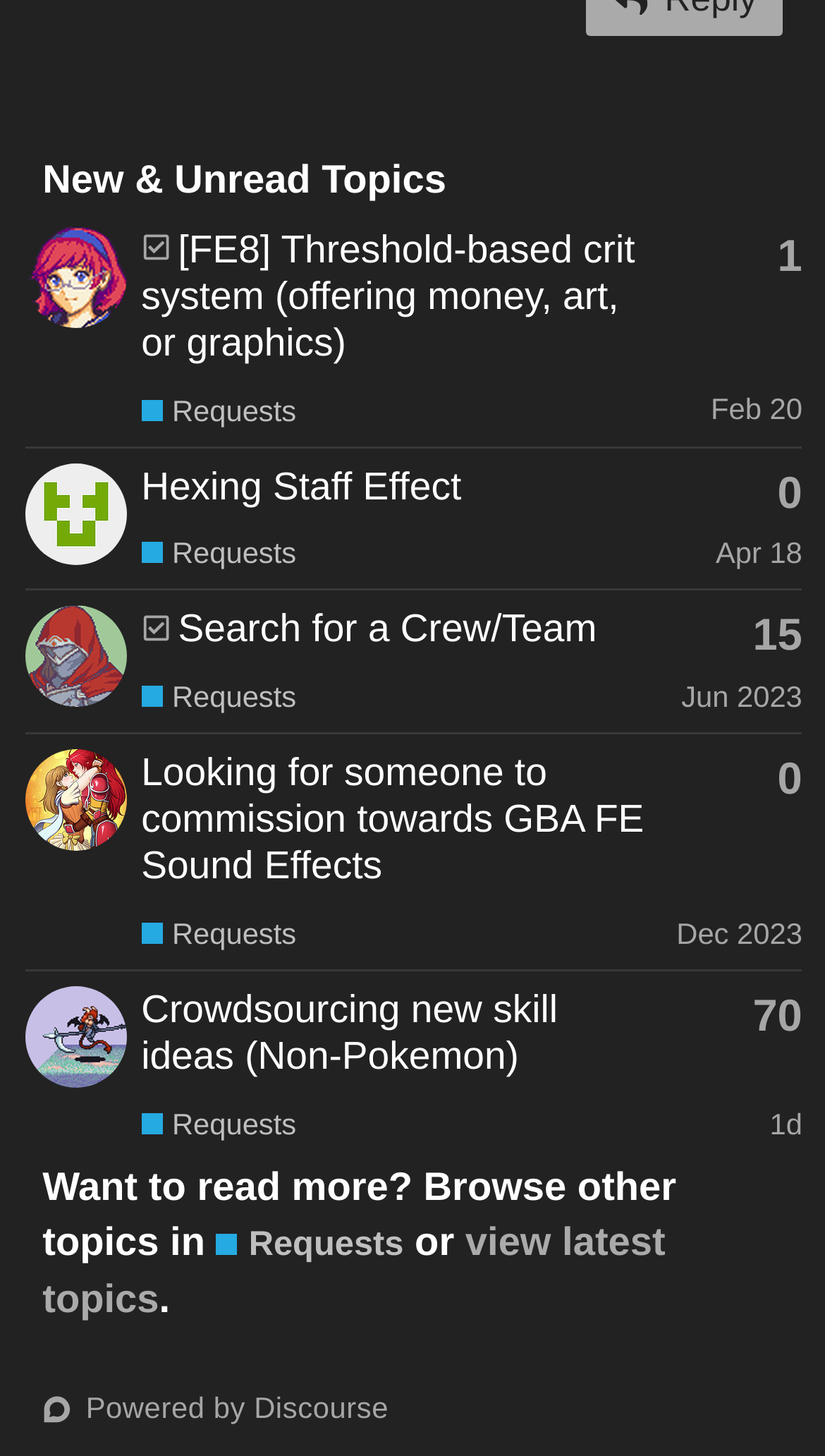Locate the bounding box coordinates of the area where you should click to accomplish the instruction: "View DoinThangs's profile".

[0.03, 0.177, 0.153, 0.202]